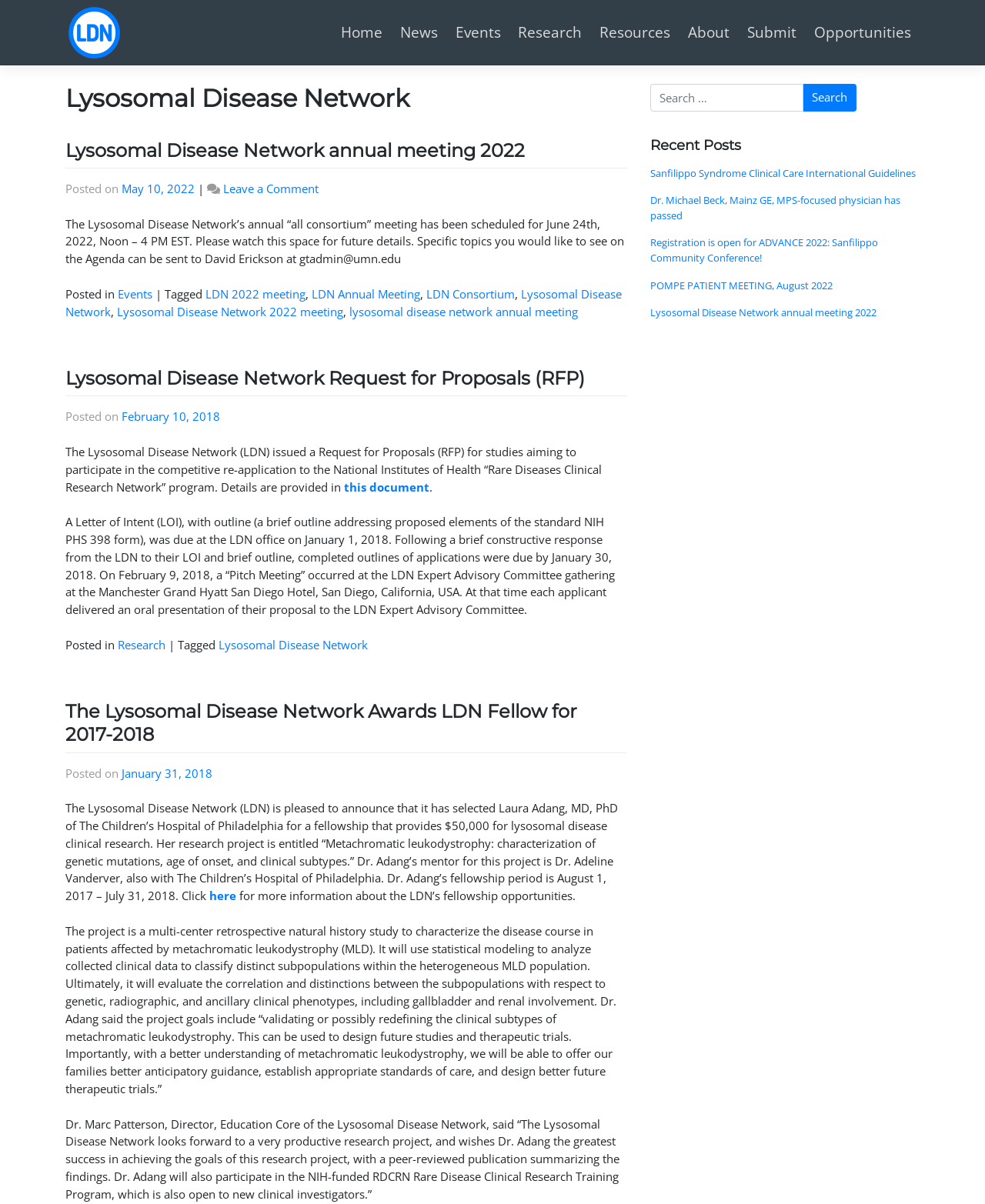What is the topic of the research project by Dr. Adang?
Analyze the image and provide a thorough answer to the question.

The topic of the research project by Dr. Adang can be found in the article section of the webpage, where it is written as 'Her research project is entitled “Metachromatic leukodystrophy: characterization of genetic mutations, age of onset, and clinical subtypes.”'.